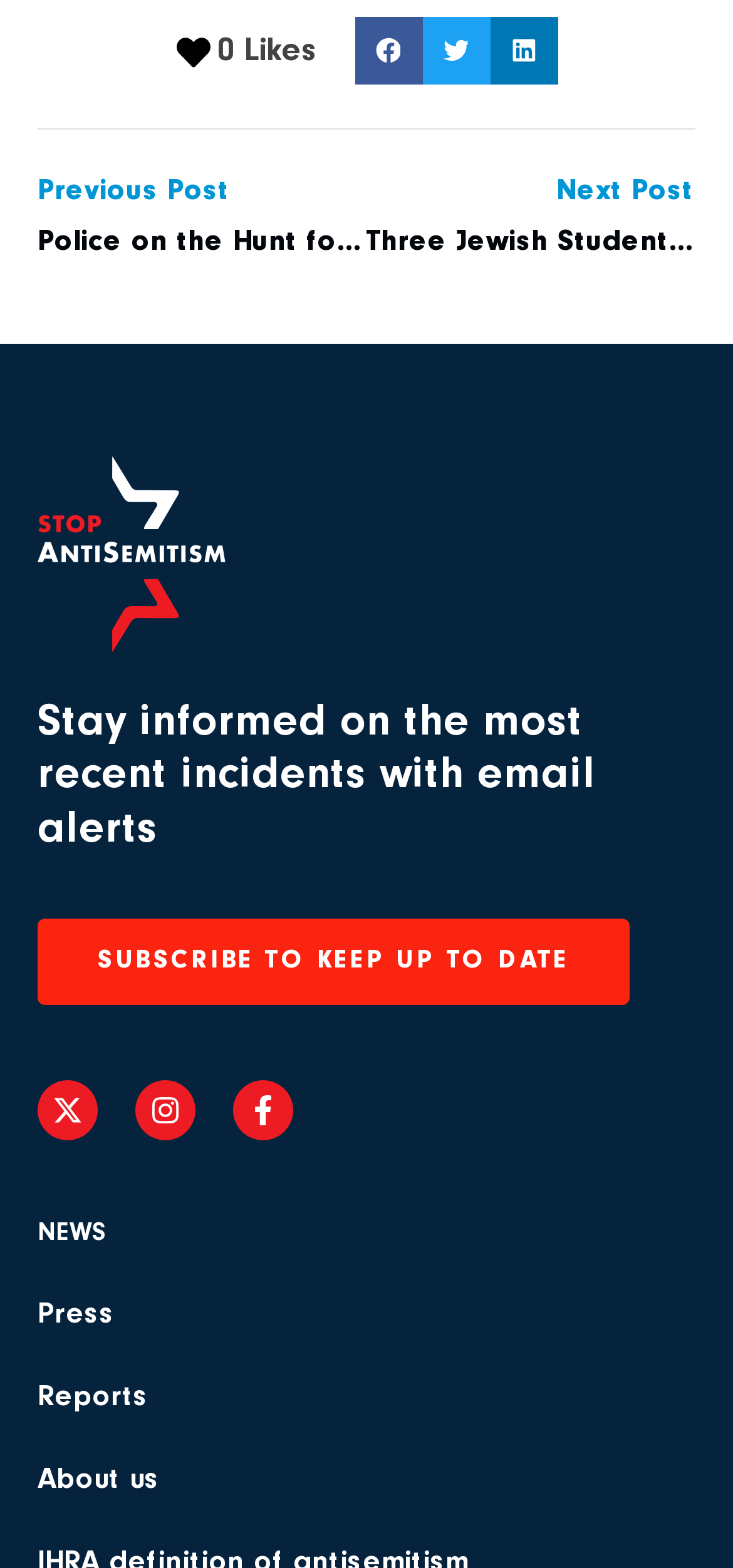Please identify the bounding box coordinates of the element's region that should be clicked to execute the following instruction: "View previous post". The bounding box coordinates must be four float numbers between 0 and 1, i.e., [left, top, right, bottom].

[0.051, 0.106, 0.499, 0.171]